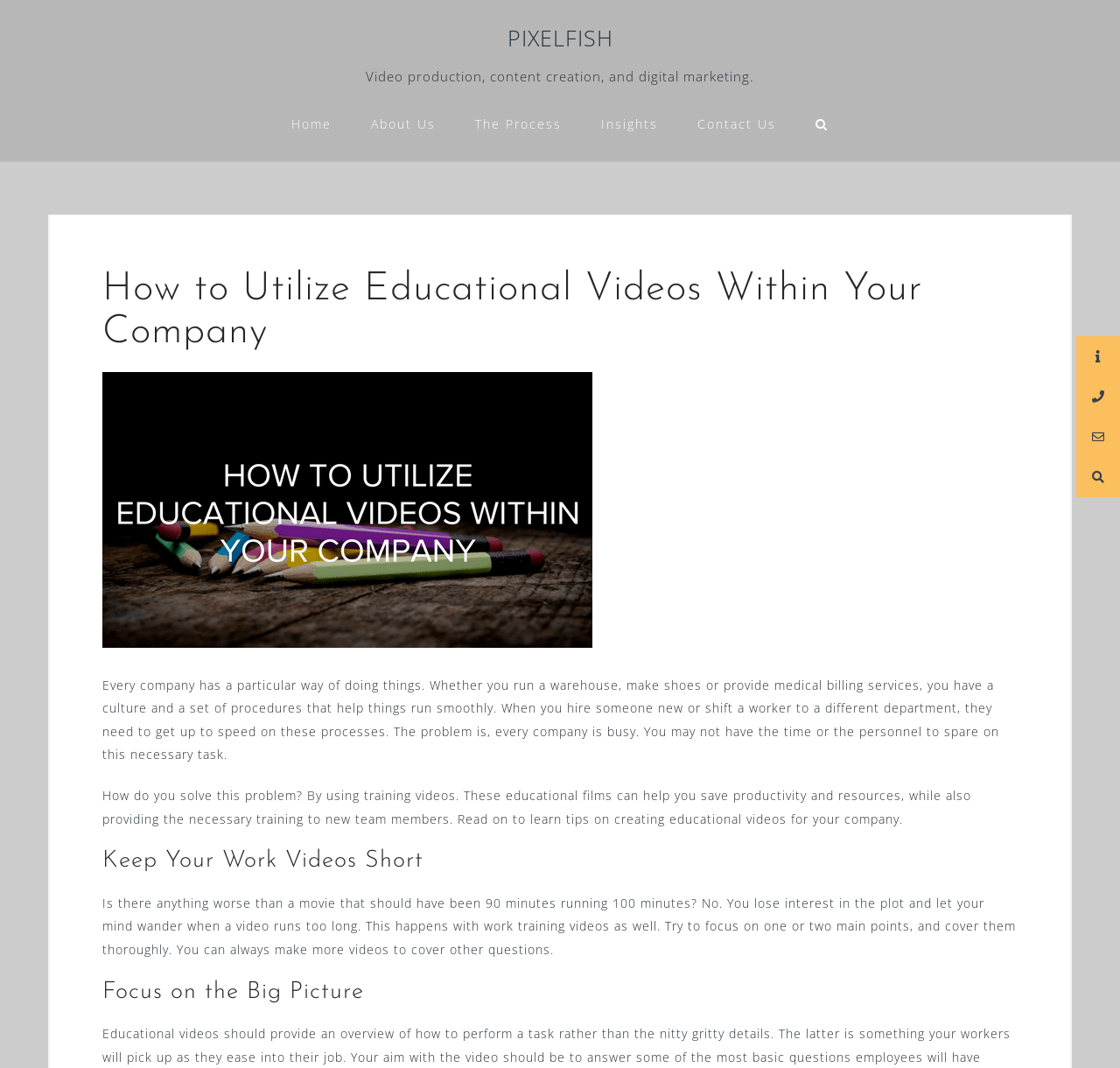What is the company's goal for new employees?
Please give a detailed and thorough answer to the question, covering all relevant points.

The company's goal is to help new employees get up to speed on their processes and procedures, which can be achieved through educational videos. This is mentioned in the first paragraph of the webpage.